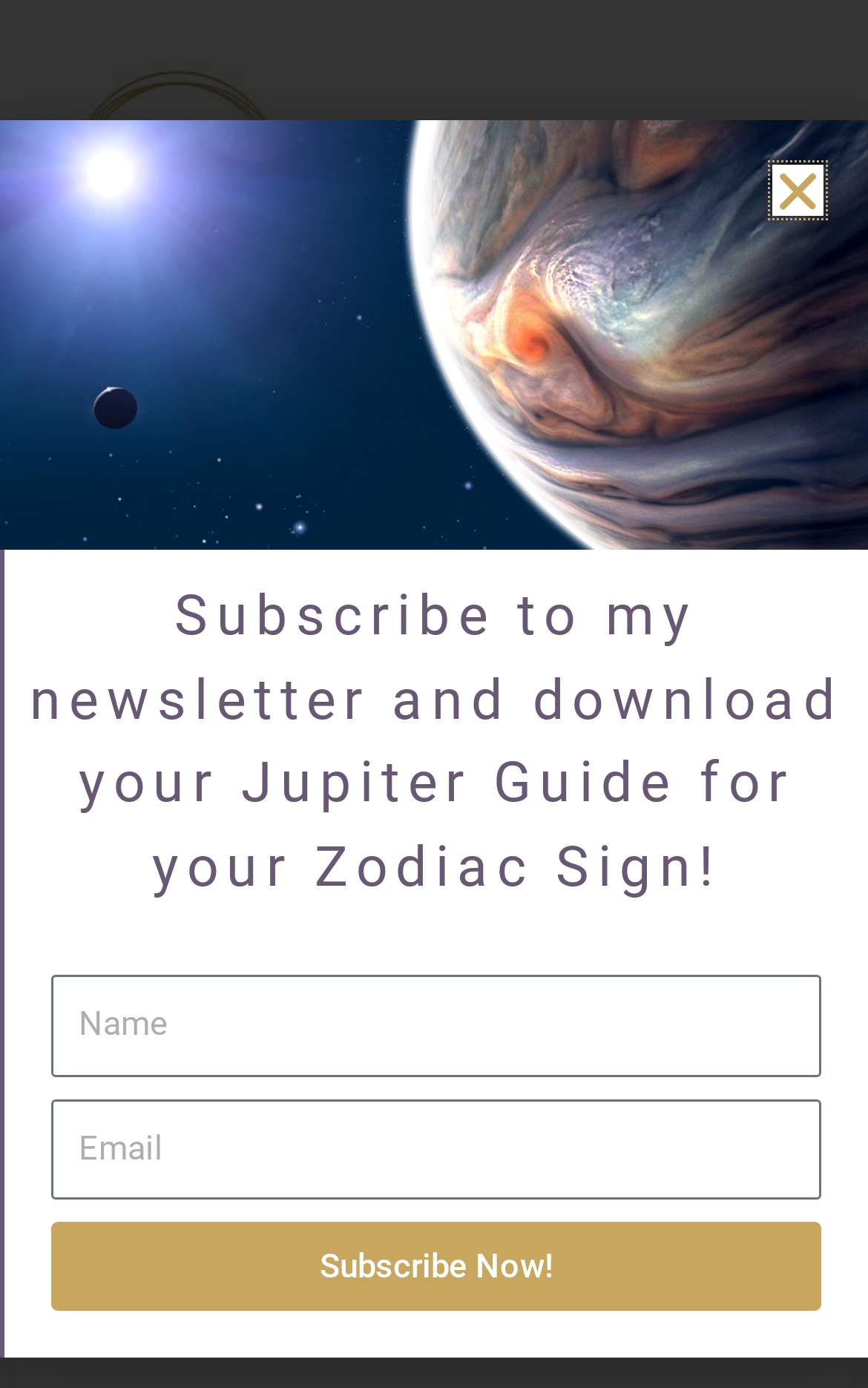Respond to the following query with just one word or a short phrase: 
What is the current position of Jupiter?

Libra